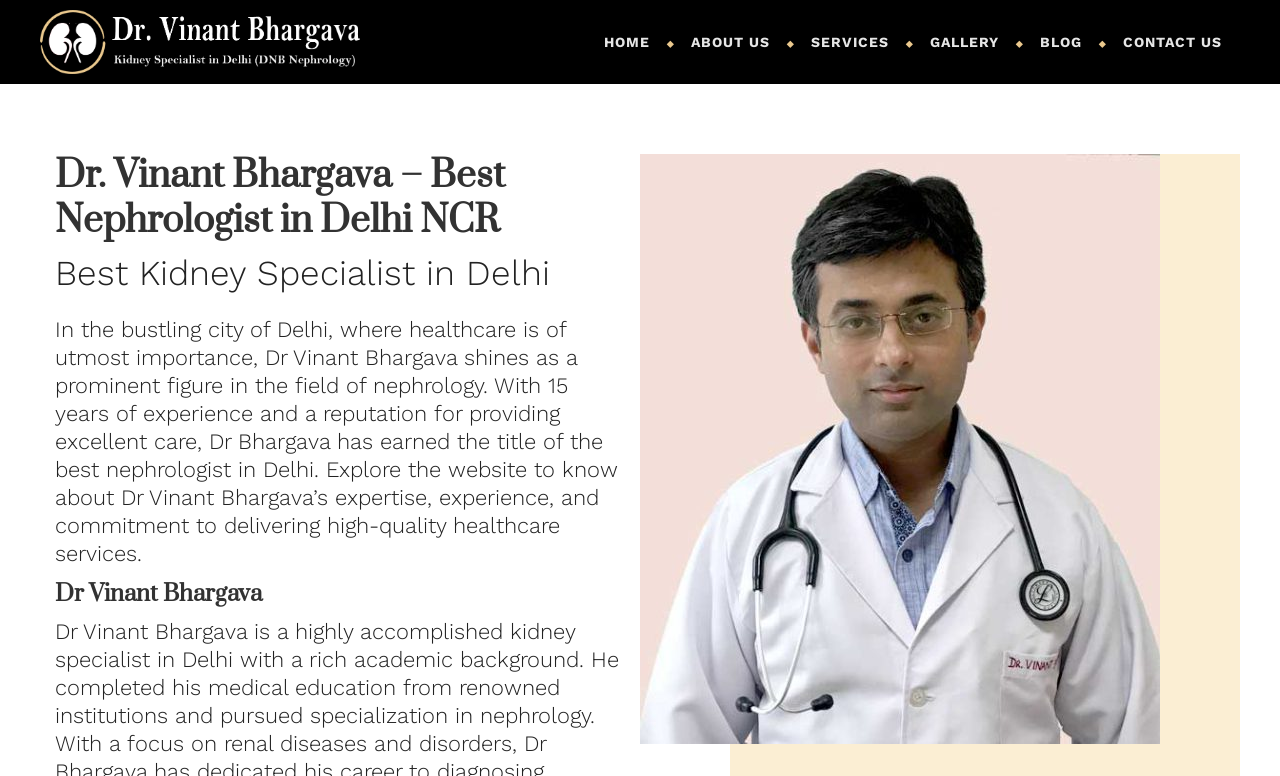Determine and generate the text content of the webpage's headline.

Dr. Vinant Bhargava – Best Nephrologist in Delhi NCR